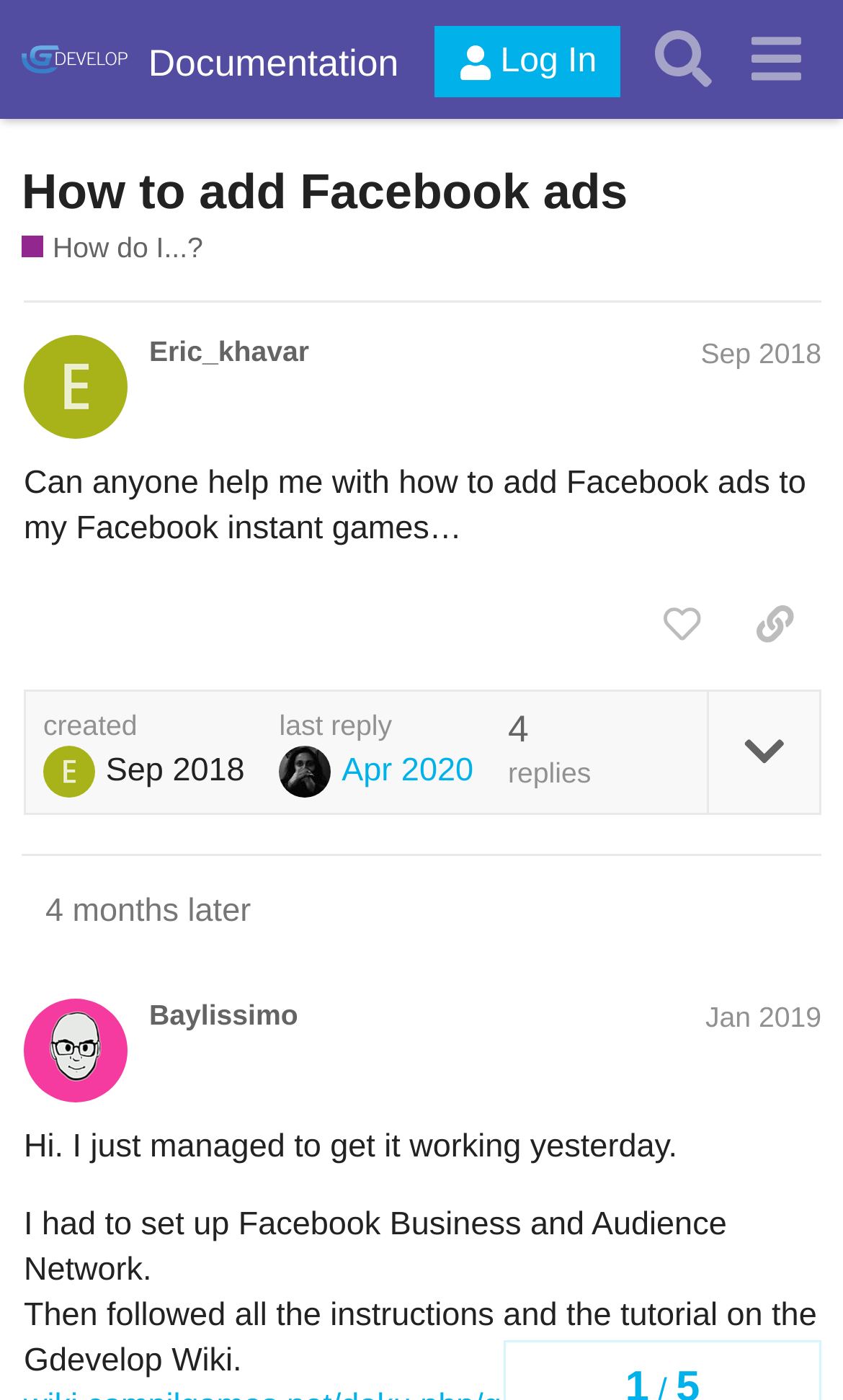Who replied to the initial post?
Provide a detailed answer to the question using information from the image.

By analyzing the webpage structure, I found that Baylissimo replied to the initial post by Eric_khavar, as indicated by the heading 'Baylissimo Jan 2019' and the subsequent text.